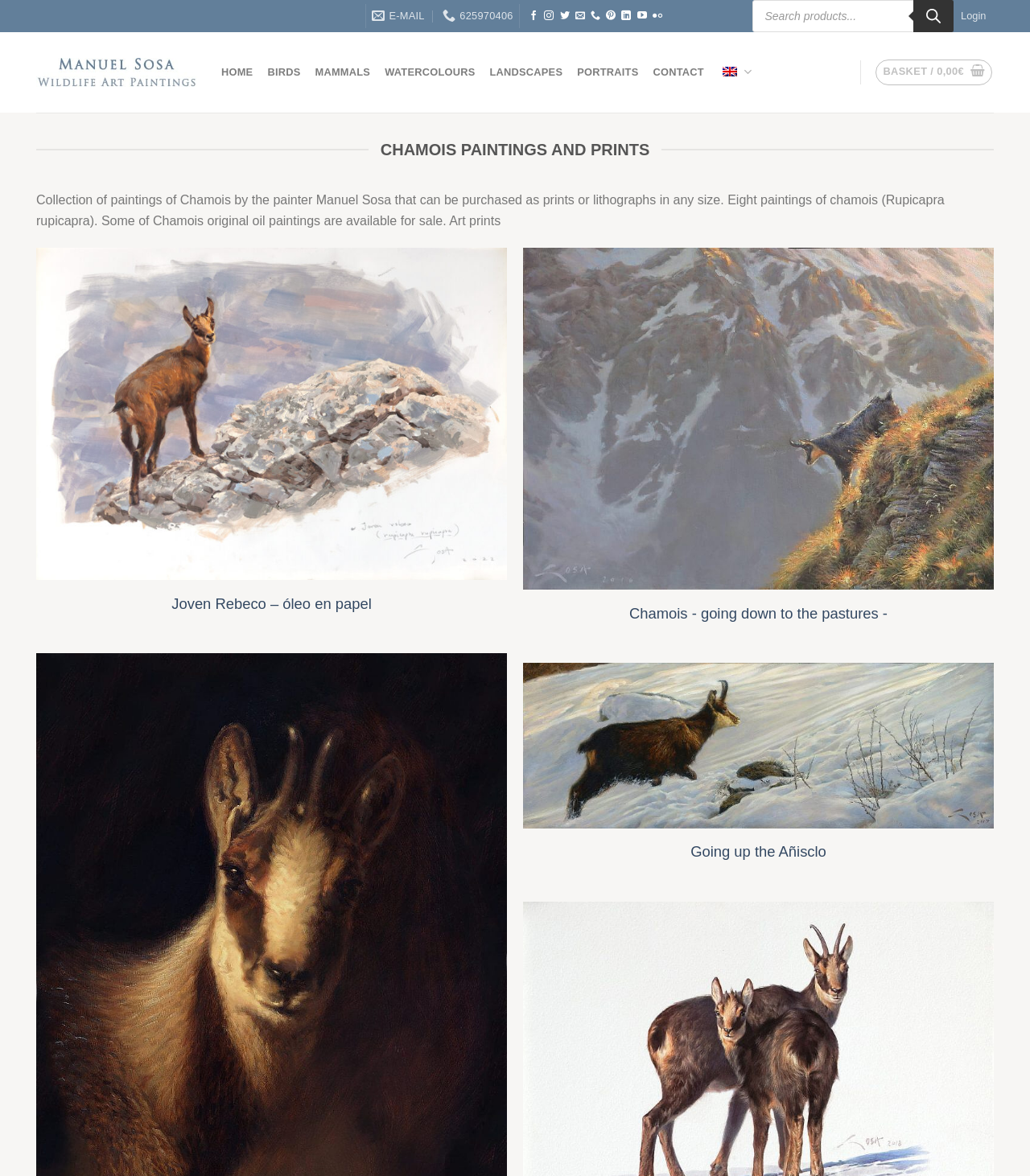Articulate a complete and detailed caption of the webpage elements.

This webpage is about the artwork of Manuel Sosa, specifically his paintings of Rebecos (Chamois). At the top left, there is a link to skip to the content. On the top right, there are several social media links, including Facebook, Instagram, Twitter, and more, as well as a search bar with a button to search for products.

Below the social media links, there is a navigation menu with links to different sections of the website, including "HOME", "BIRDS", "MAMMALS", "WATERCOLOURS", "LANDSCAPES", "PORTRAITS", and "CONTACT". Next to the navigation menu, there is a link to view the website in English (en_GB).

The main content of the webpage is a collection of paintings of Chamois by Manuel Sosa. There is a heading that reads "CHAMOIS PAINTINGS AND PRINTS", followed by a paragraph describing the collection. The paragraph explains that the paintings can be purchased as prints or lithographs in any size, and that some of the original oil paintings are available for sale.

Below the paragraph, there are several links to individual paintings, each with a corresponding image. The paintings are arranged in a grid-like structure, with three rows of images. Each image has a link to the corresponding painting, with descriptions such as "Joven Rebeco - óleo en papel" and "Chamois - going down to the pastures -".

At the bottom right of the webpage, there is a link to go back to the top of the page.